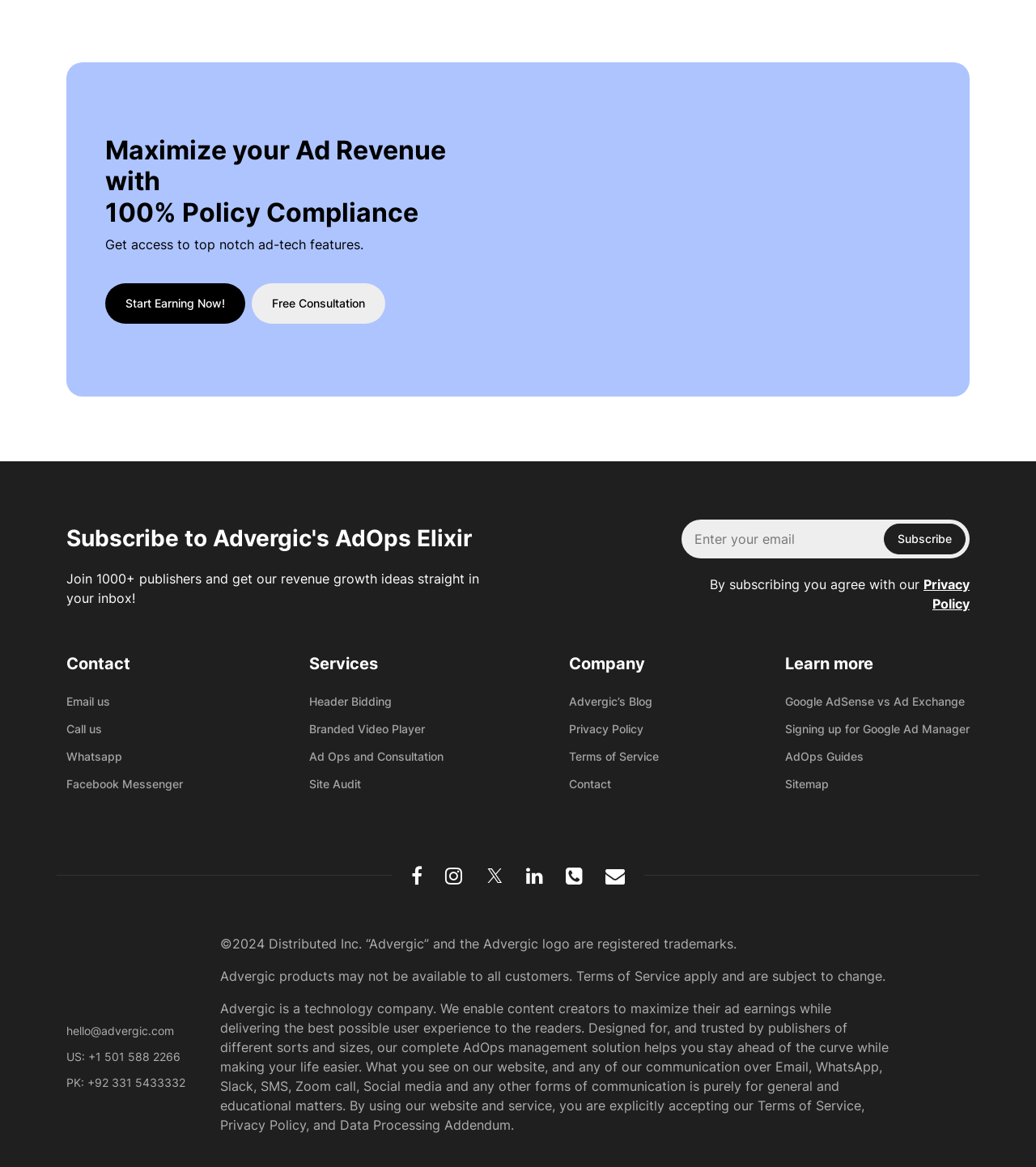How can I contact Advergic?
Please provide a detailed and thorough answer to the question.

The 'Contact' section provides various ways to contact Advergic, including Email, Call, Whatsapp, Facebook Messenger, and more.